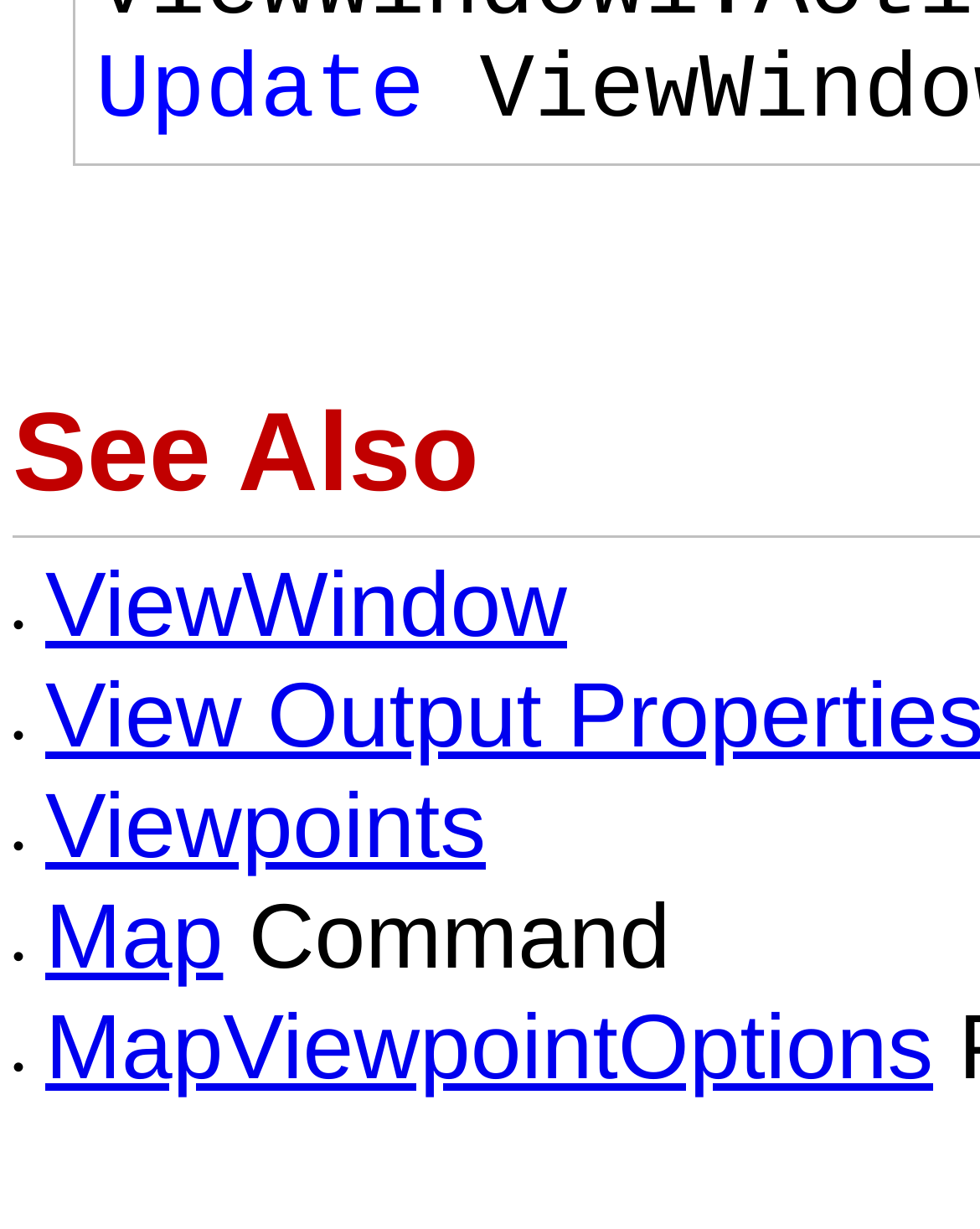What is the purpose of the '•' symbol on the webpage?
Based on the image, provide a one-word or brief-phrase response.

Separator